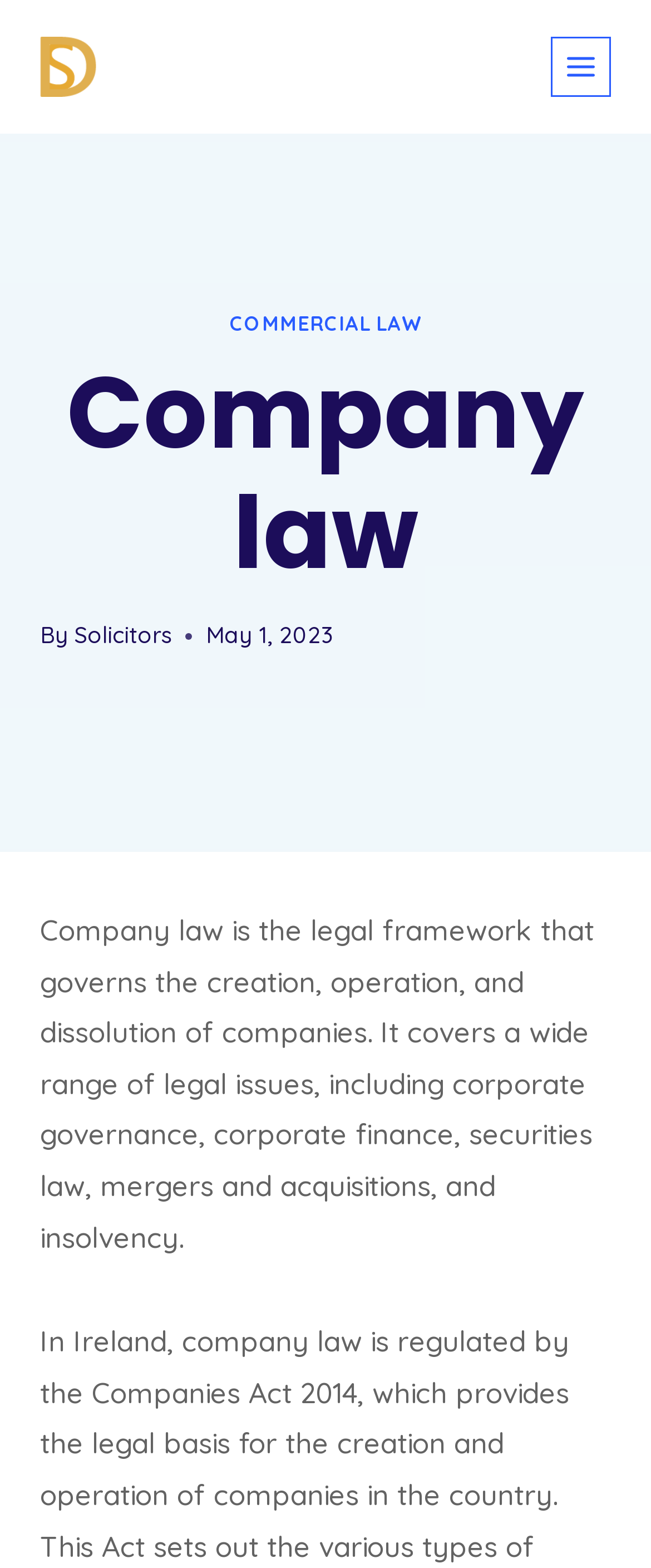What is the purpose of the 'Open menu' button?
Refer to the image and give a detailed response to the question.

The 'Open menu' button is a toggle button with the property 'expanded: False', indicating that its purpose is to expand the menu when clicked.